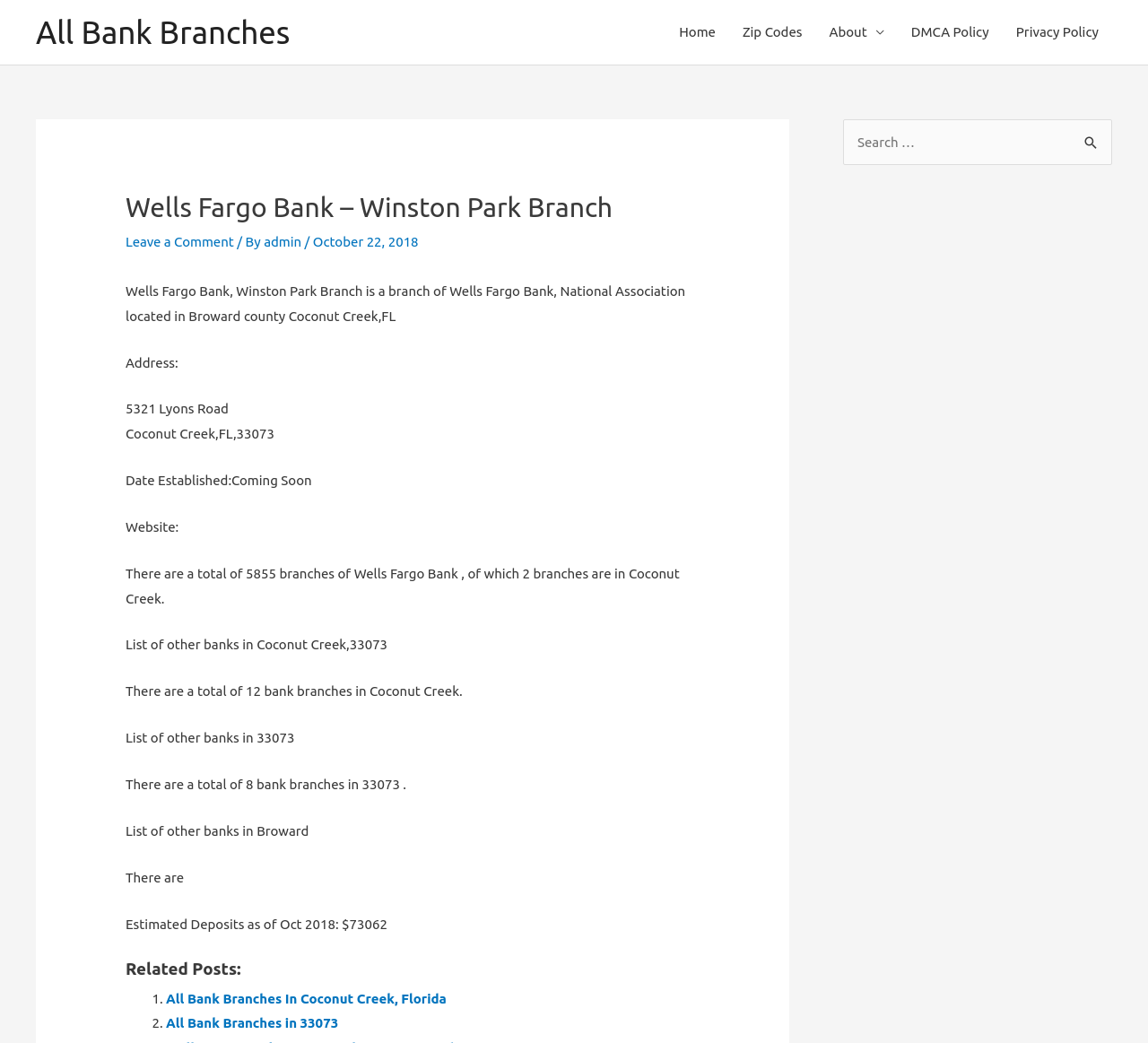Determine the bounding box coordinates of the region I should click to achieve the following instruction: "Check related posts". Ensure the bounding box coordinates are four float numbers between 0 and 1, i.e., [left, top, right, bottom].

[0.145, 0.95, 0.389, 0.964]